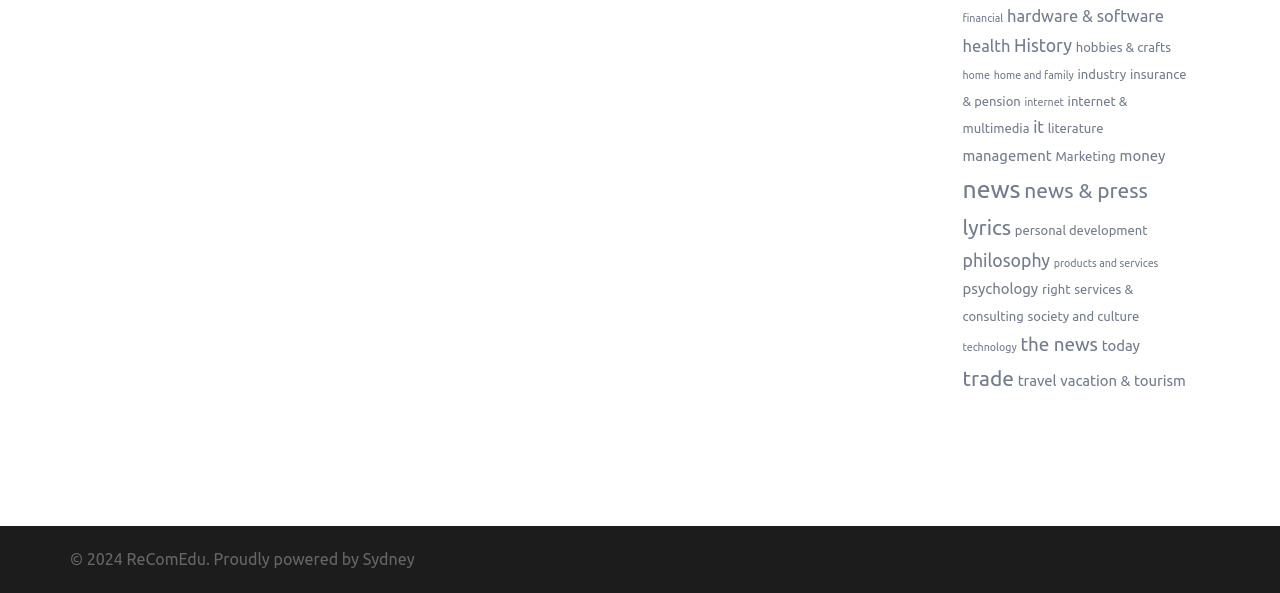Determine the bounding box coordinates of the clickable area required to perform the following instruction: "click on financial". The coordinates should be represented as four float numbers between 0 and 1: [left, top, right, bottom].

[0.752, 0.02, 0.784, 0.041]